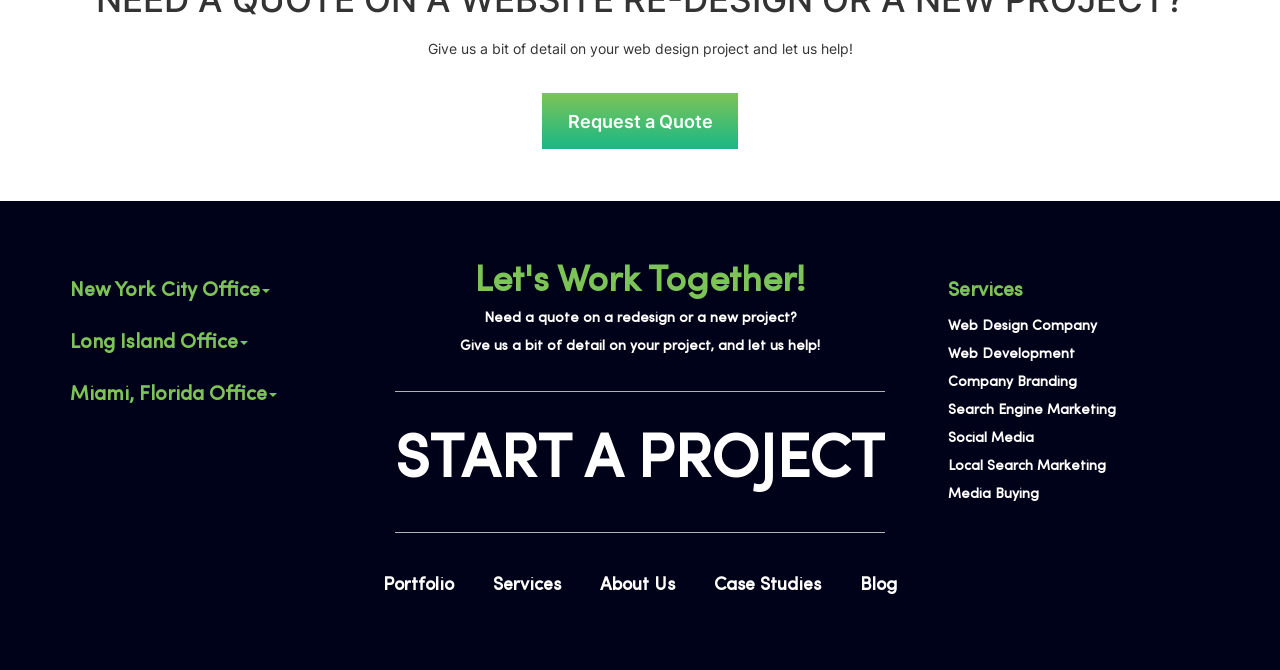Locate the bounding box coordinates of the region to be clicked to comply with the following instruction: "View the portfolio". The coordinates must be four float numbers between 0 and 1, in the form [left, top, right, bottom].

[0.299, 0.86, 0.355, 0.888]